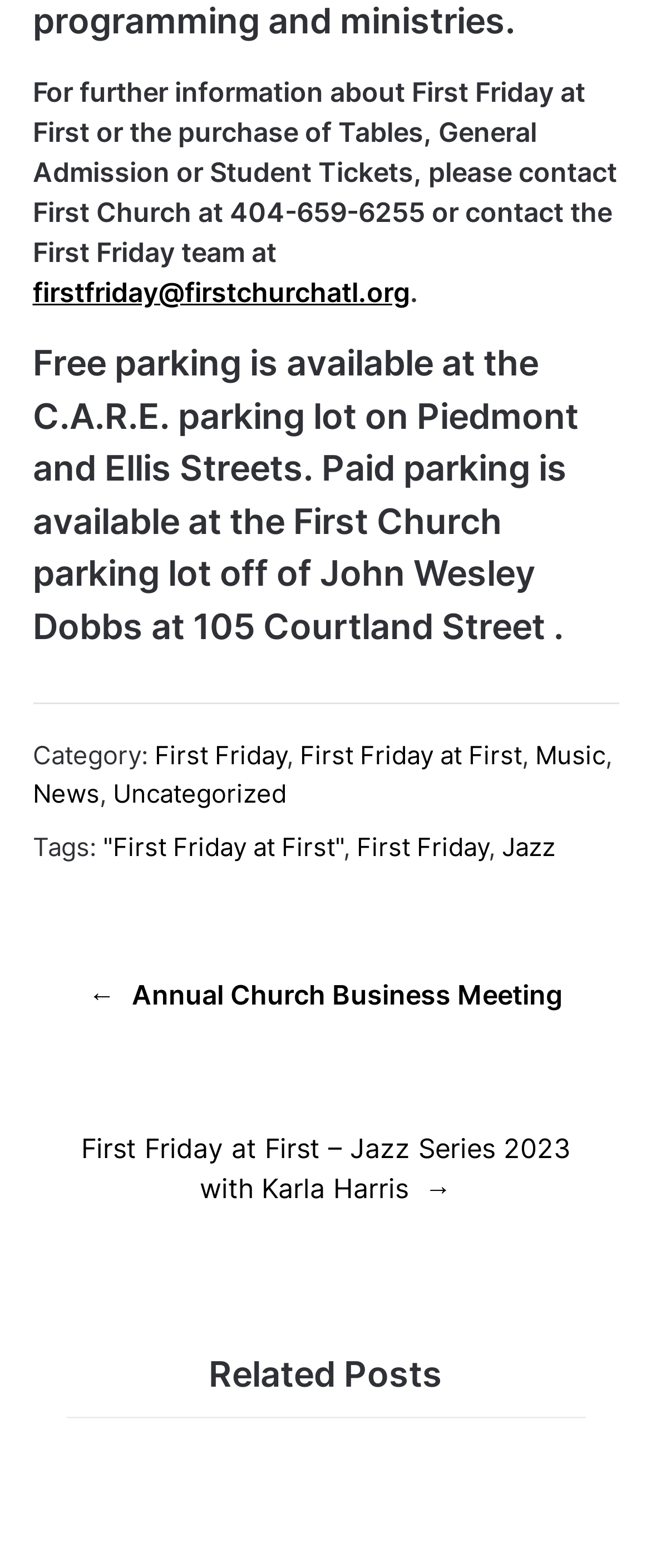What categories are listed on the page?
We need a detailed and meticulous answer to the question.

The categories are listed in a series of link elements on the page, which include First Friday, Music, News, and Uncategorized. These categories are separated by commas and are located below the heading elements.